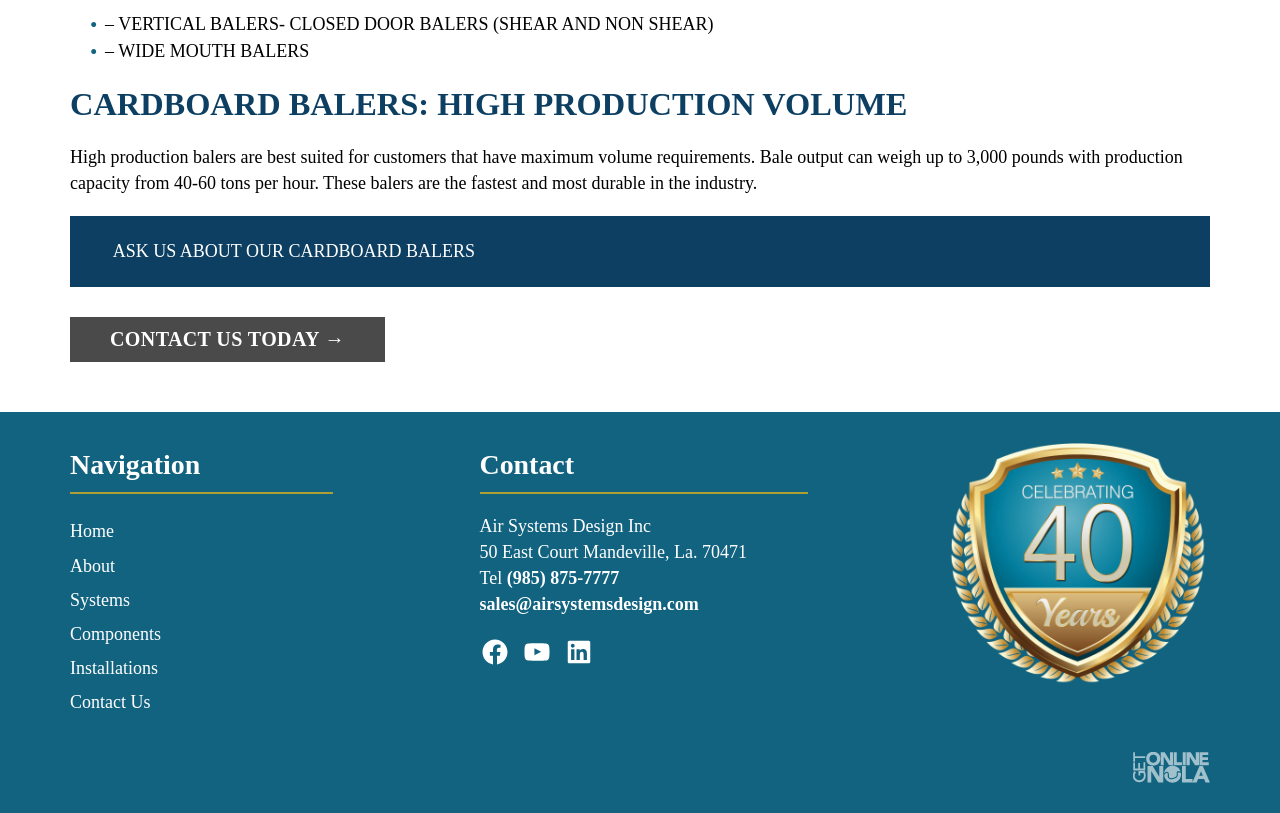Given the following UI element description: "LinkedIn", find the bounding box coordinates in the webpage screenshot.

[0.44, 0.784, 0.464, 0.821]